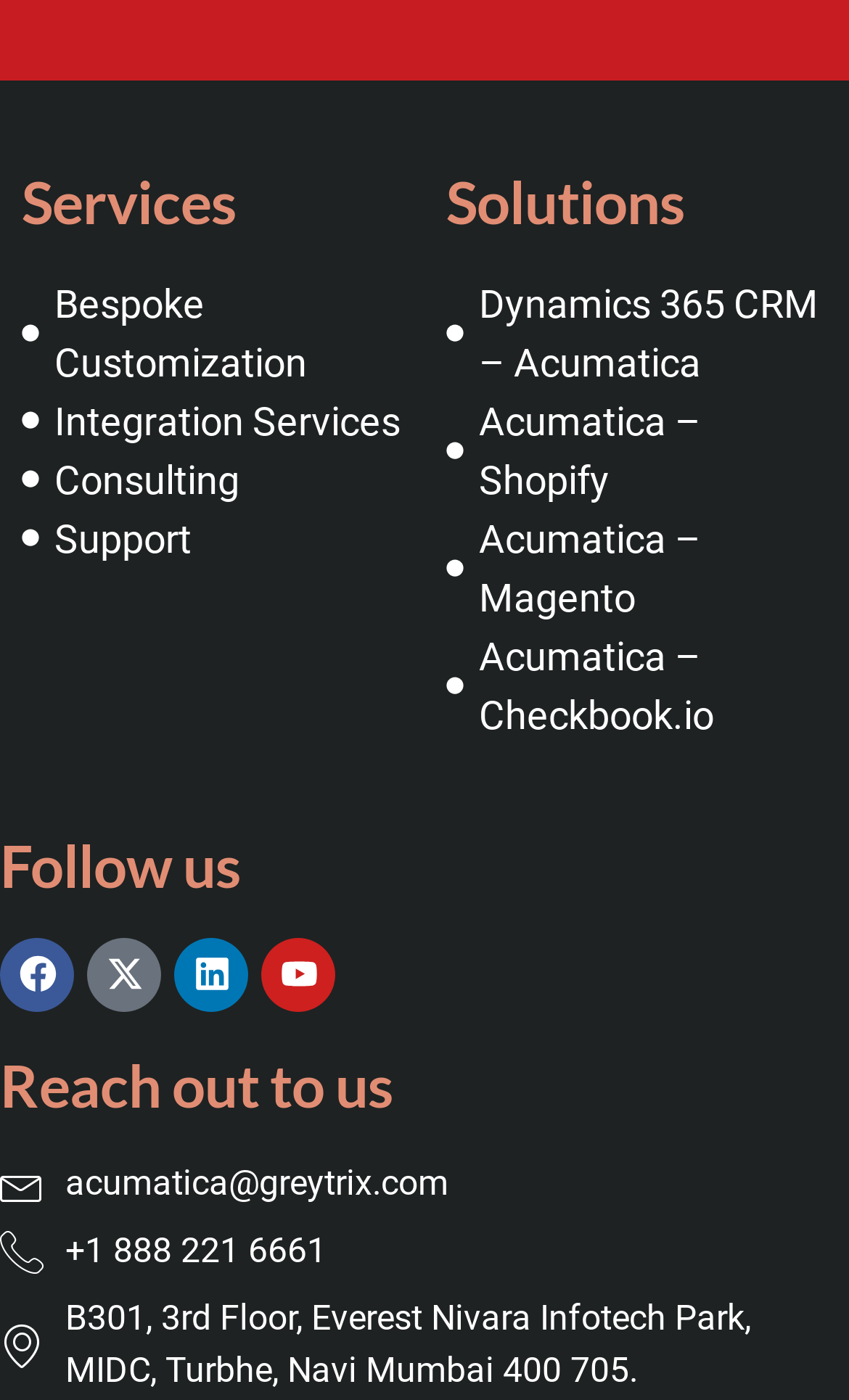What is the purpose of the 'Company' and 'Message' text boxes?
Give a thorough and detailed response to the question.

The presence of 'Company' and 'Message' text boxes along with a 'Submit' button suggests that the user can input their company name and a message to send to the website owner or administrator, likely for inquiry or feedback purposes.